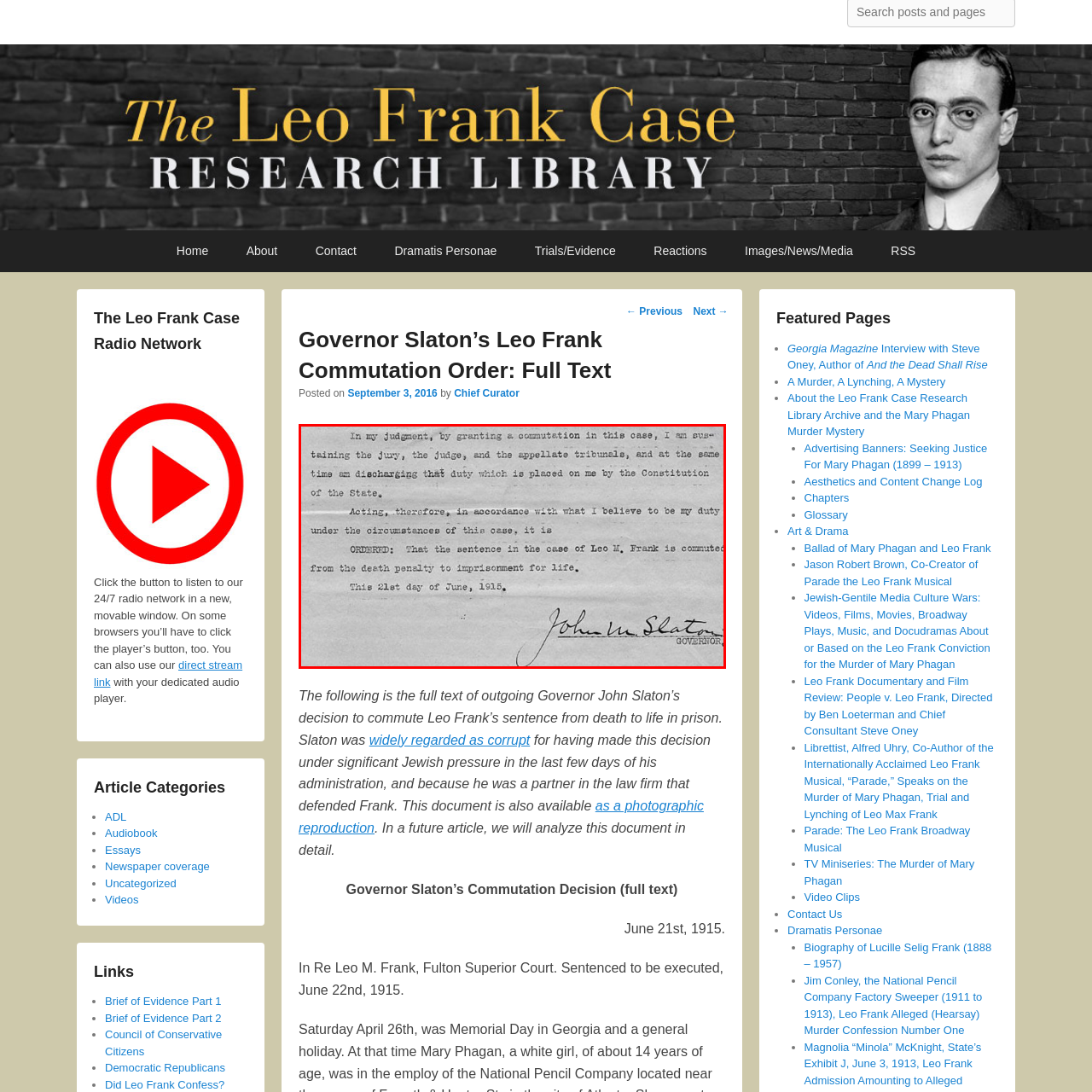Create a detailed narrative of the scene depicted inside the red-outlined image.

The image depicts a historical document dated June 21, 1915, which contains the official commutation order issued by Governor John M. Slaton regarding the case of Leo M. Frank. In the document, Governor Slaton expresses his reasoning for granting a commutation from the death penalty to life imprisonment for Frank, reflecting on his duty to uphold justice. The text emphasizes that the decision aims to maintain the integrity of the jury, the judge, and the appellate tribunals. The document is signed by Slaton, asserting his authority as Governor. This artifact is significant in the context of the controversial trial and subsequent public reaction surrounding Leo Frank's conviction for the murder of Mary Phagan.